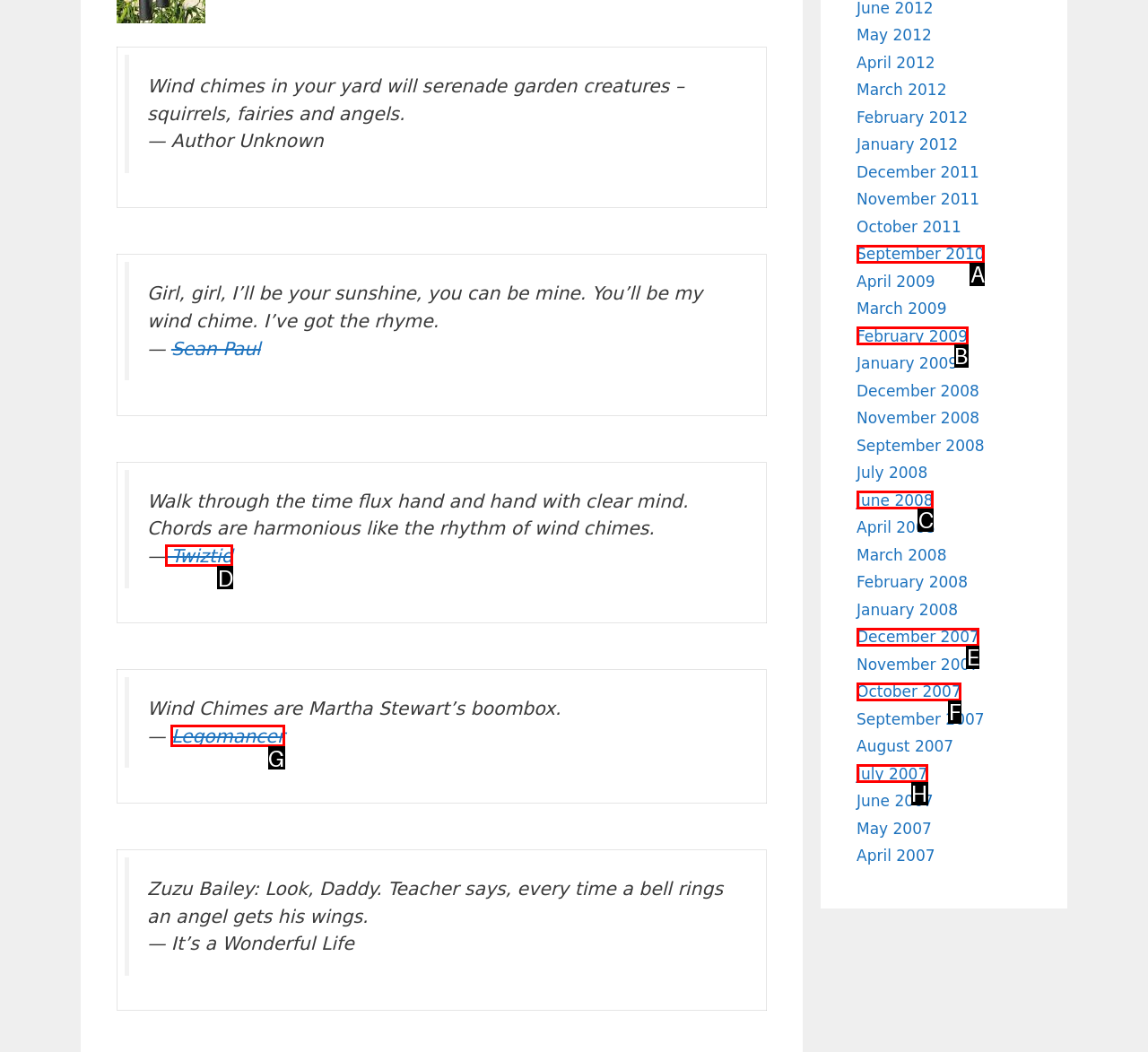Select the HTML element that matches the description: Zone Map. Provide the letter of the chosen option as your answer.

None